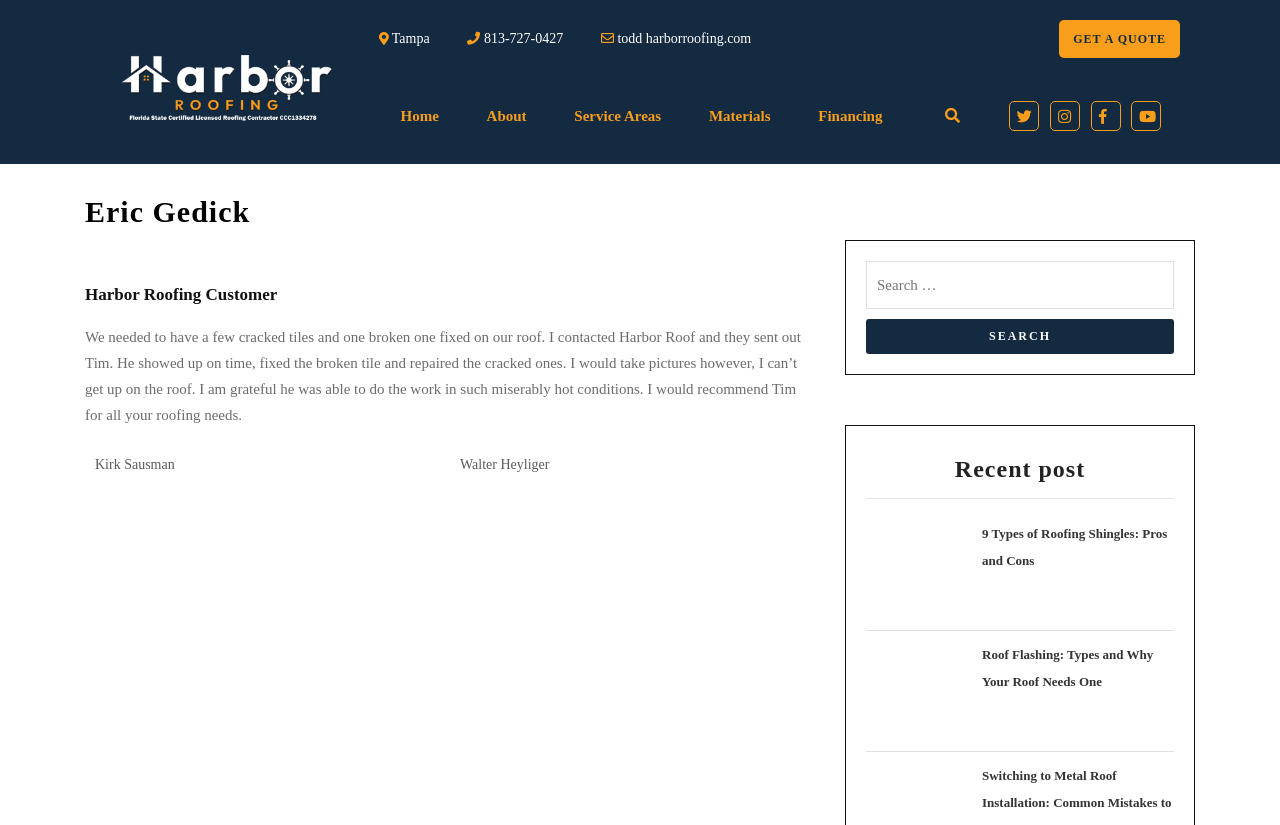What is the company name of the roofing service?
Refer to the image and provide a detailed answer to the question.

The company name can be found in the link 'Harbor Roofing – Near Me' at the top of the webpage, which suggests that the webpage is about Harbor Roofing, a roofing service company.